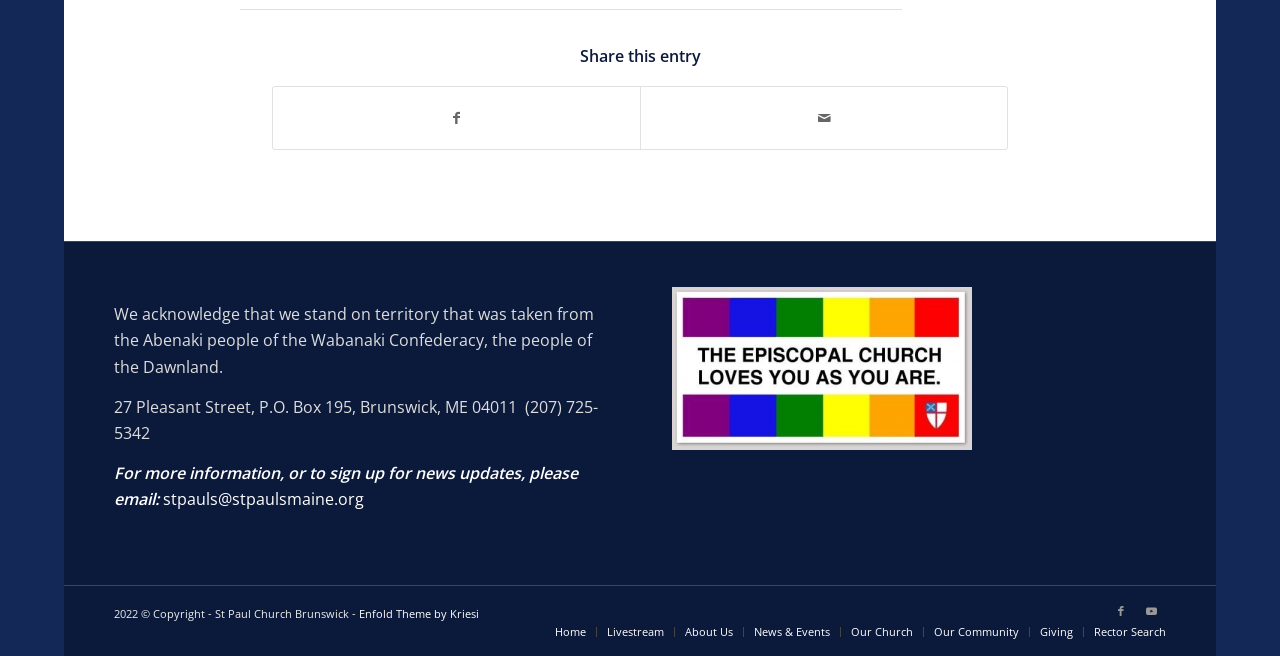Please identify the bounding box coordinates of the element's region that needs to be clicked to fulfill the following instruction: "Download National Quality Standard poster PDF". The bounding box coordinates should consist of four float numbers between 0 and 1, i.e., [left, top, right, bottom].

None